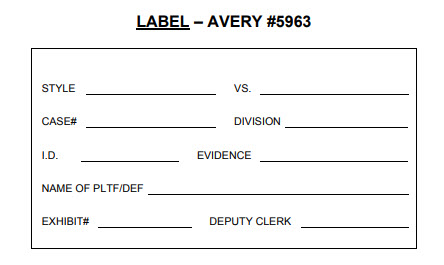Generate an elaborate caption that covers all aspects of the image.

This image depicts an exhibit label specifically designed for use in the Hillsborough County (Tampa) Courthouse. The label prominently features the title "LABEL – AVERY #5963" at the top, followed by designated fields for essential case information. 

The fields include areas for the case title formatted as "STYLE ____________ vs. ____________", along with spaces to enter the case number (CASE#), division (DIVISION), identification (I.D.), and evidence details (EVIDENCE). Additional lines are provided to record the names of the plaintiff or defendant (NAME OF PLTF/DEF) and to indicate the corresponding exhibit number (EXHIBIT#). The label also contains a section labeled "DEPUTY CLERK" for further administrative documentation.

Such labels are crucial for the organization and identification of exhibits presented during court trials, ensuring clarity and efficiency in legal proceedings.